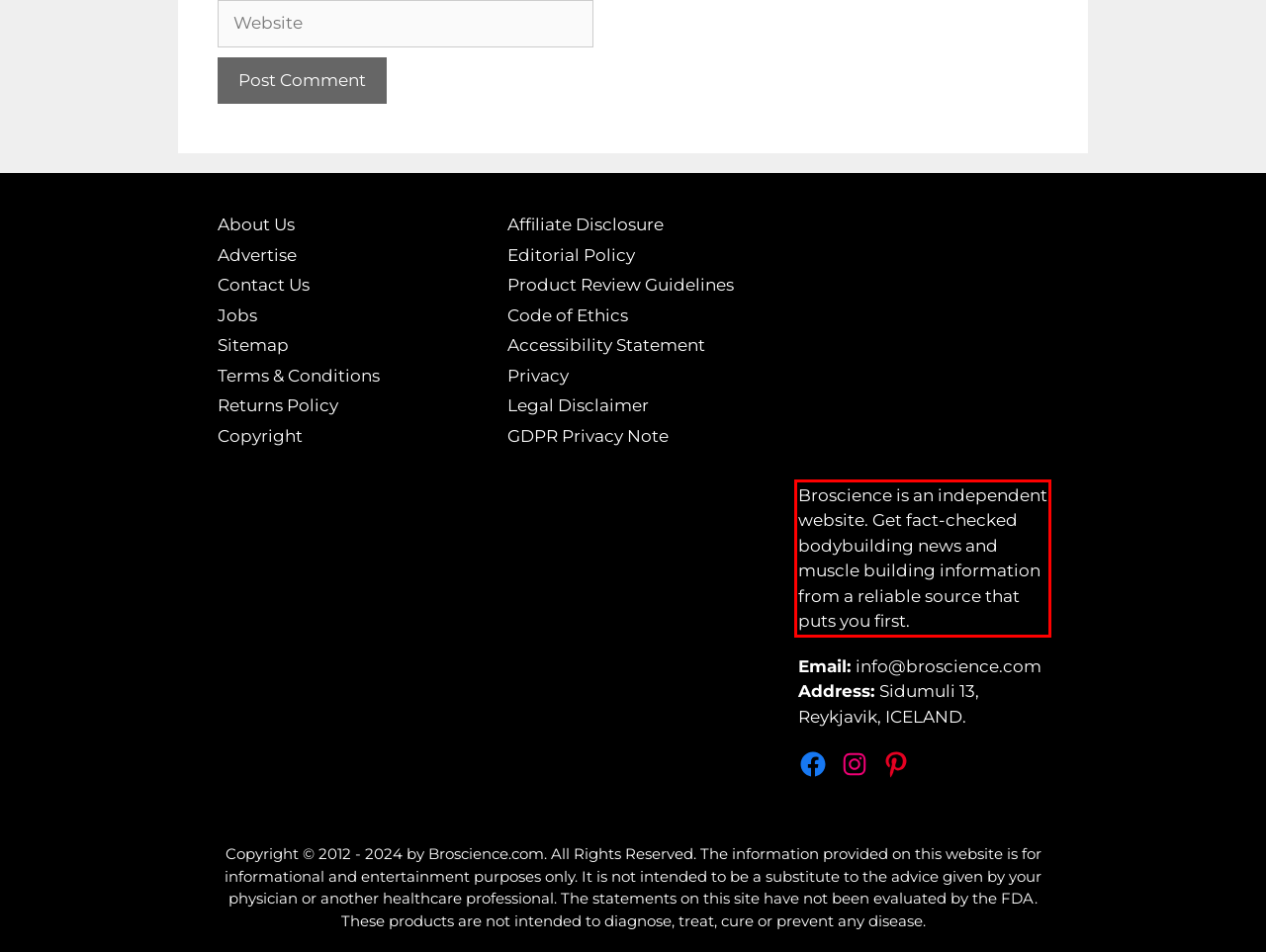In the given screenshot, locate the red bounding box and extract the text content from within it.

Broscience is an independent website. Get fact-checked bodybuilding news and muscle building information from a reliable source that puts you first.